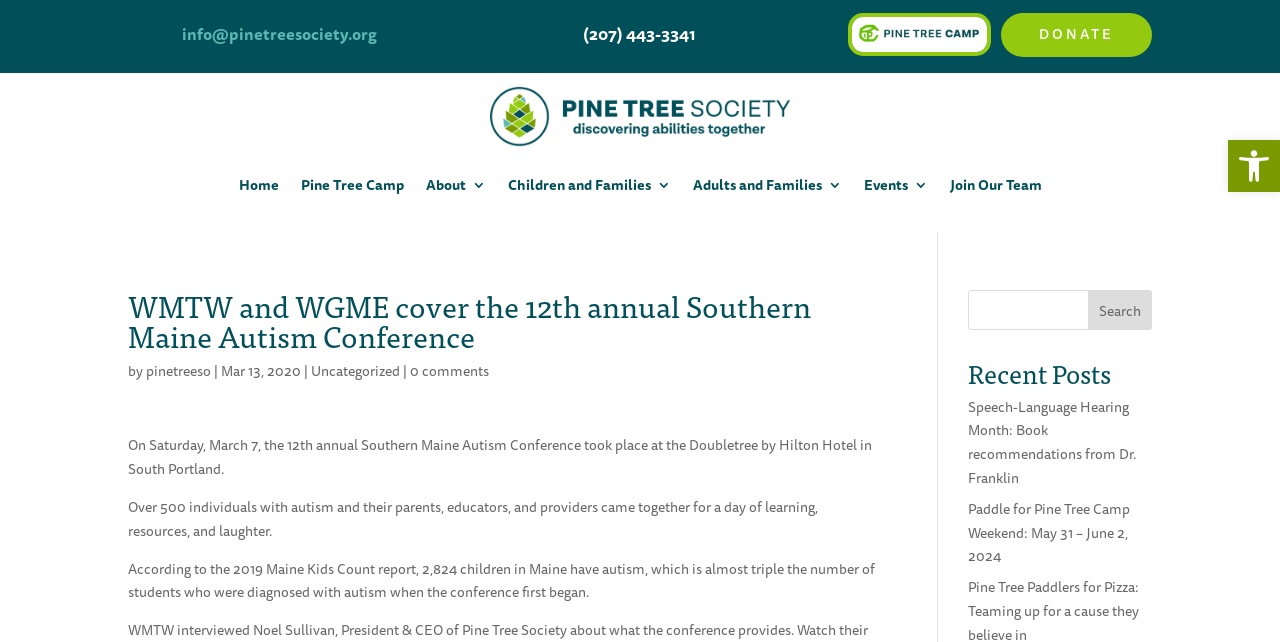How many individuals attended the conference?
Give a single word or phrase answer based on the content of the image.

Over 500